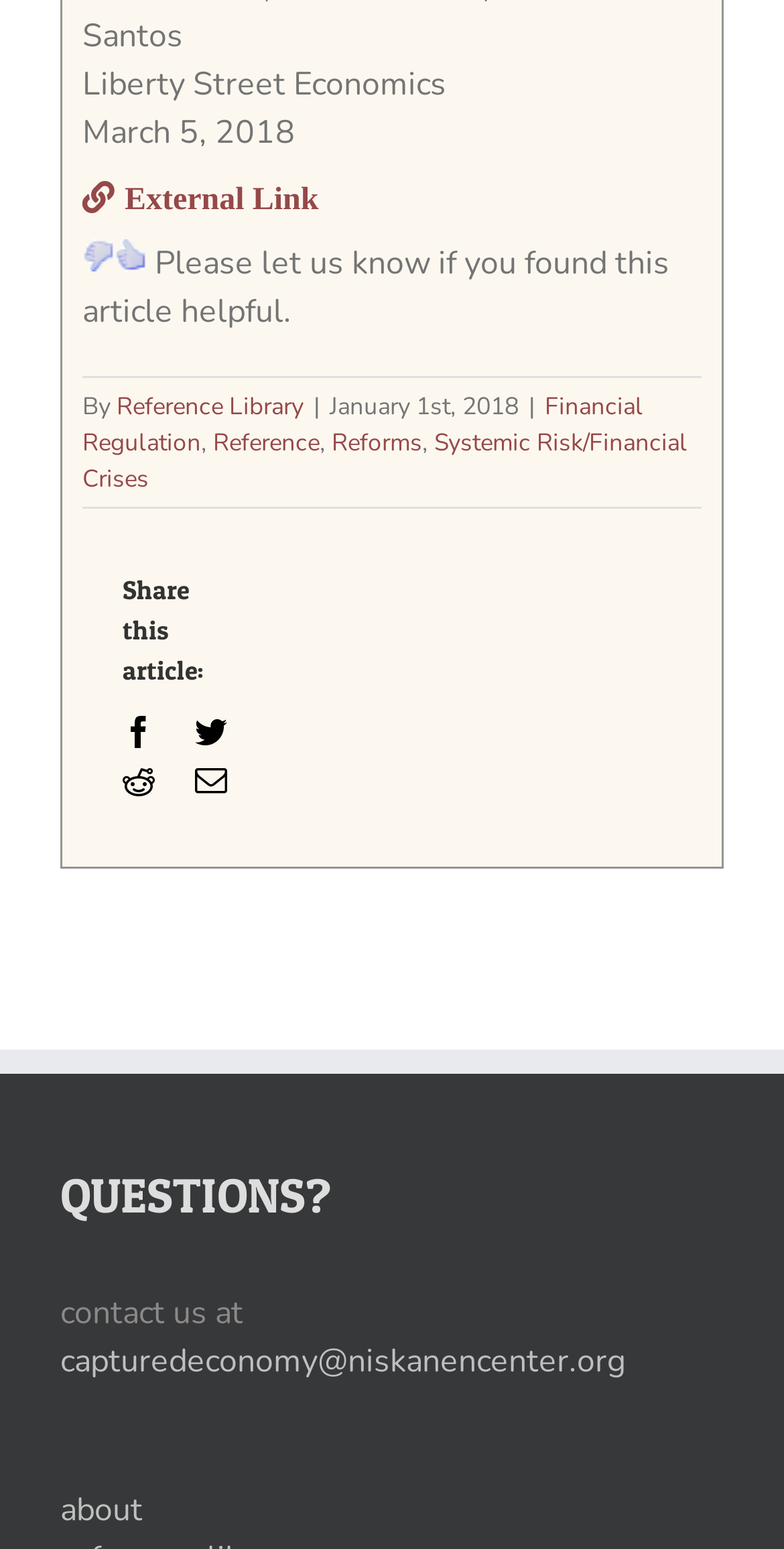What is the date of the article?
Please elaborate on the answer to the question with detailed information.

The date of the article can be found at the top of the webpage, right below the title 'Liberty Street Economics'. It is written as 'March 5, 2018'.